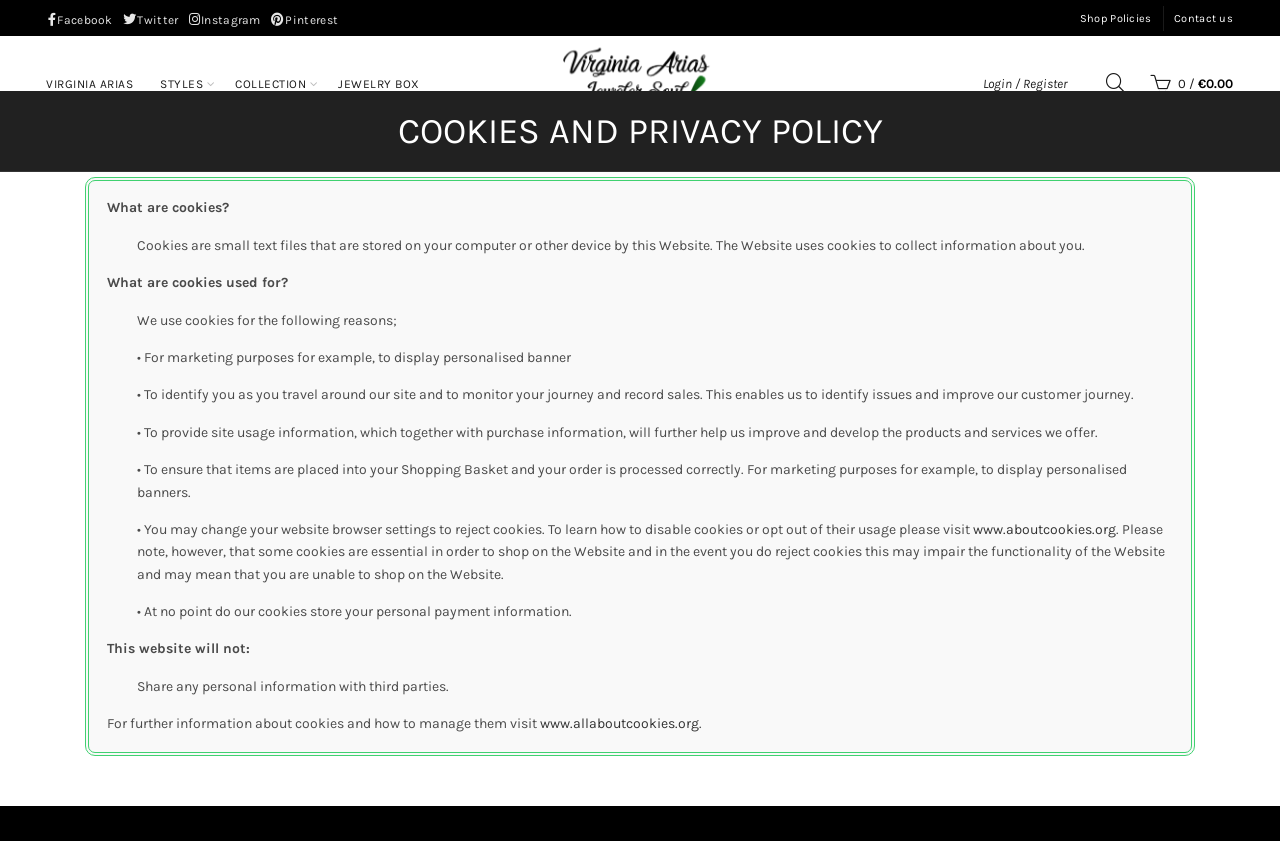Pinpoint the bounding box coordinates of the clickable element needed to complete the instruction: "Learn how to disable cookies". The coordinates should be provided as four float numbers between 0 and 1: [left, top, right, bottom].

[0.76, 0.619, 0.872, 0.64]